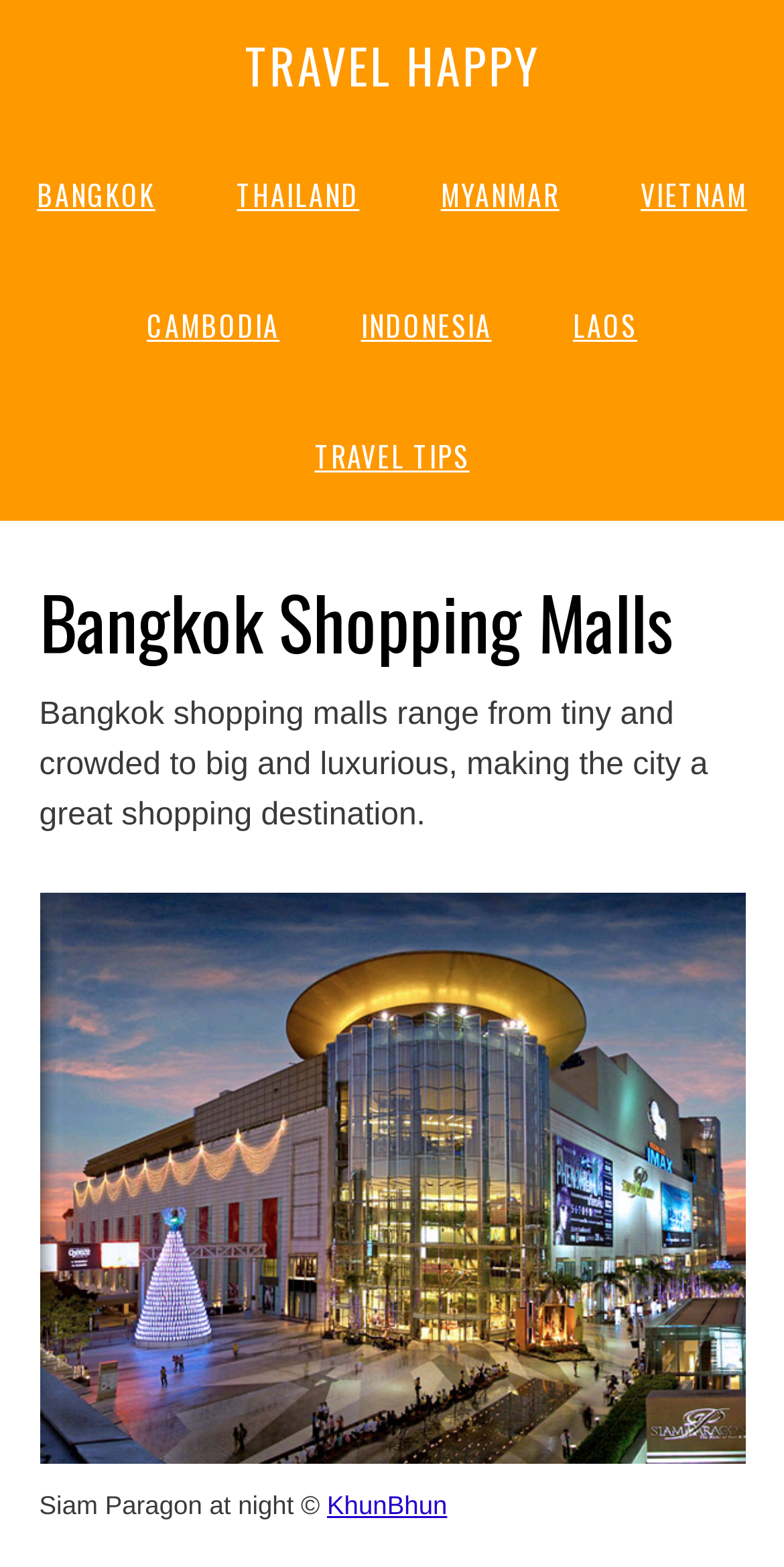Please identify the bounding box coordinates of the element I need to click to follow this instruction: "visit KhunBhun website".

[0.417, 0.95, 0.57, 0.969]